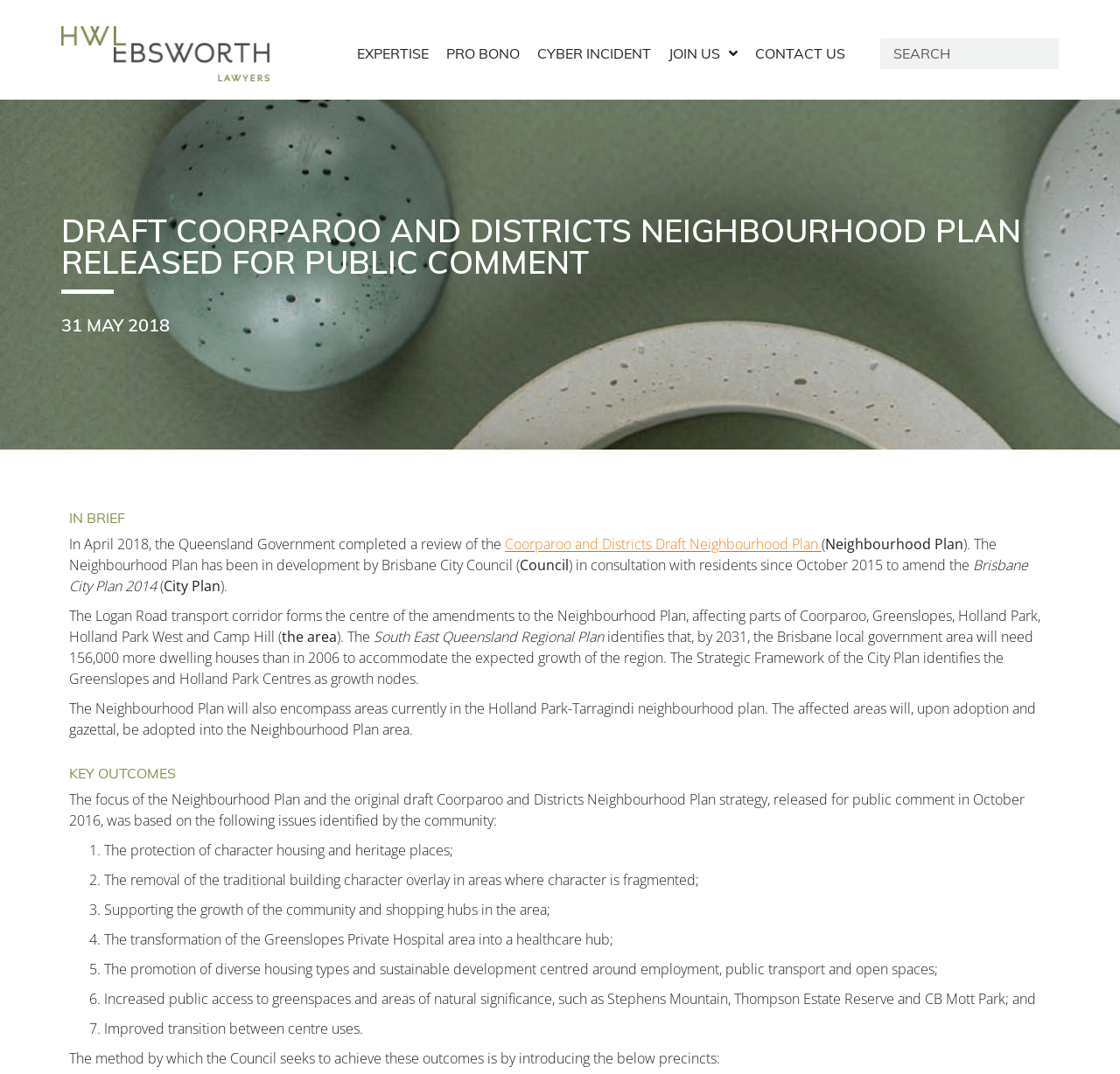Locate the bounding box coordinates of the area you need to click to fulfill this instruction: 'Search for something'. The coordinates must be in the form of four float numbers ranging from 0 to 1: [left, top, right, bottom].

[0.786, 0.036, 0.945, 0.064]